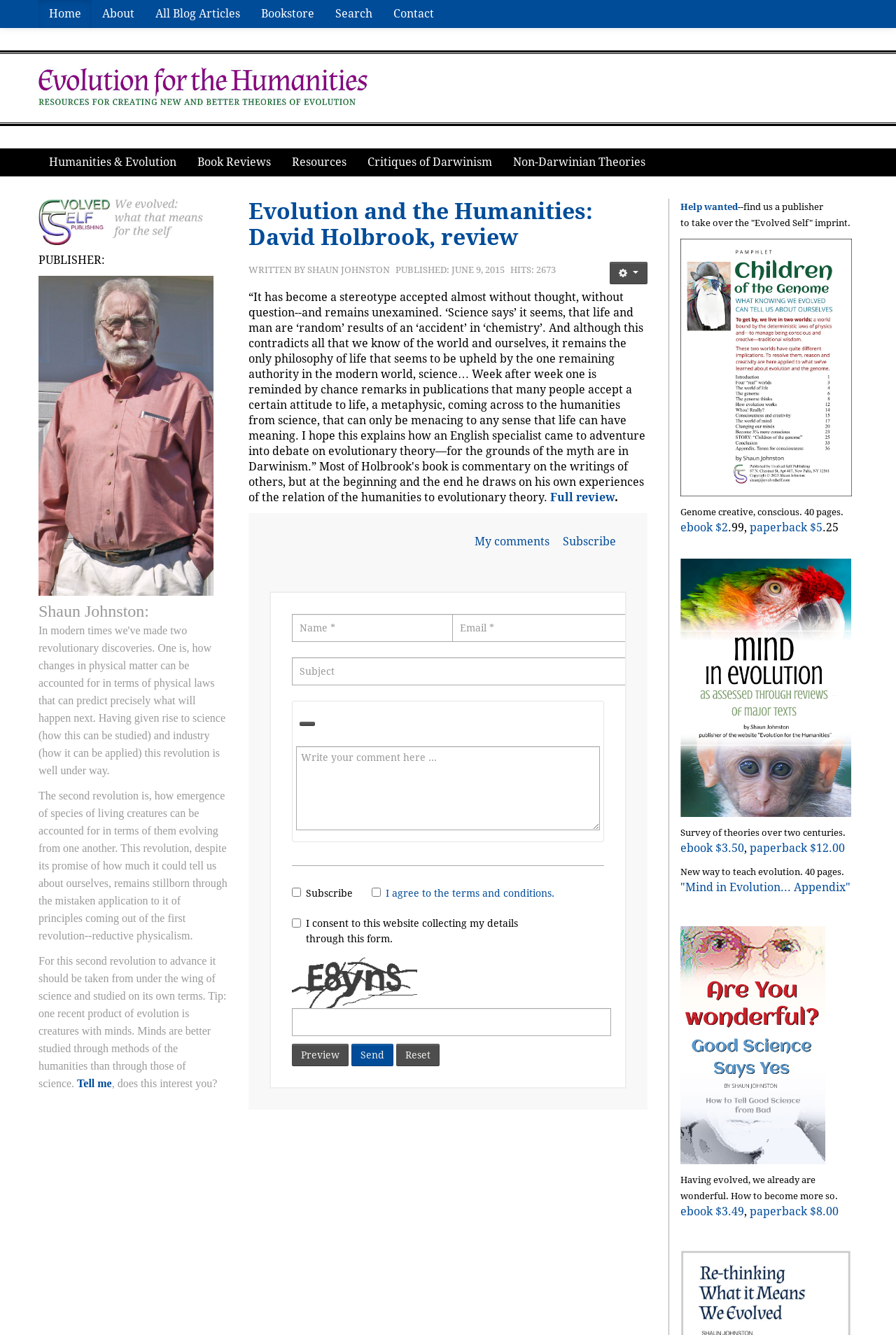Locate the bounding box coordinates of the element you need to click to accomplish the task described by this instruction: "View articles in the Financial category".

None